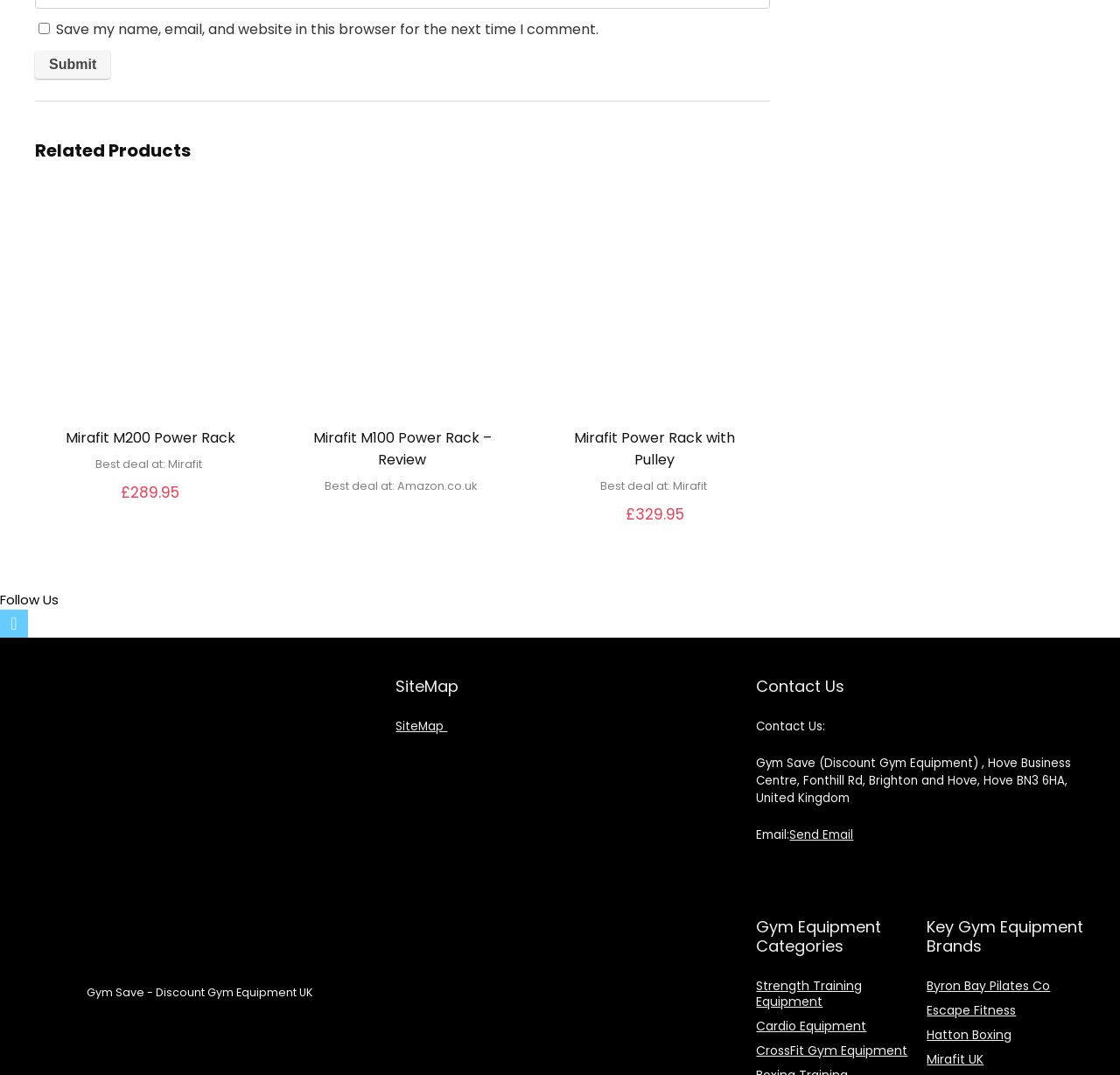Find the bounding box coordinates for the area that should be clicked to accomplish the instruction: "Read more about fitness equipment".

[0.321, 0.489, 0.432, 0.508]